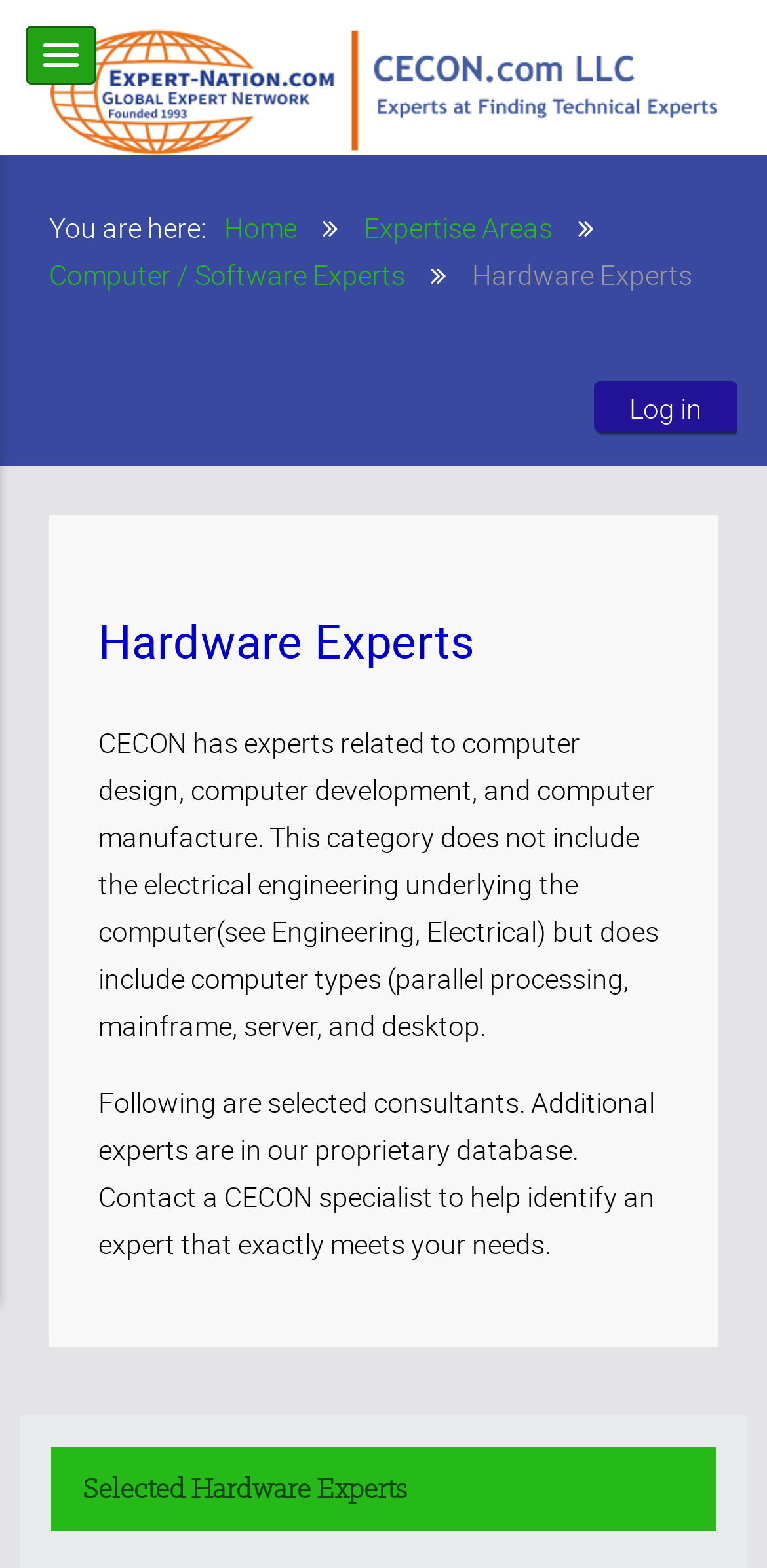Please determine the bounding box of the UI element that matches this description: Home. The coordinates should be given as (top-left x, top-left y, bottom-right x, bottom-right y), with all values between 0 and 1.

[0.292, 0.132, 0.387, 0.156]